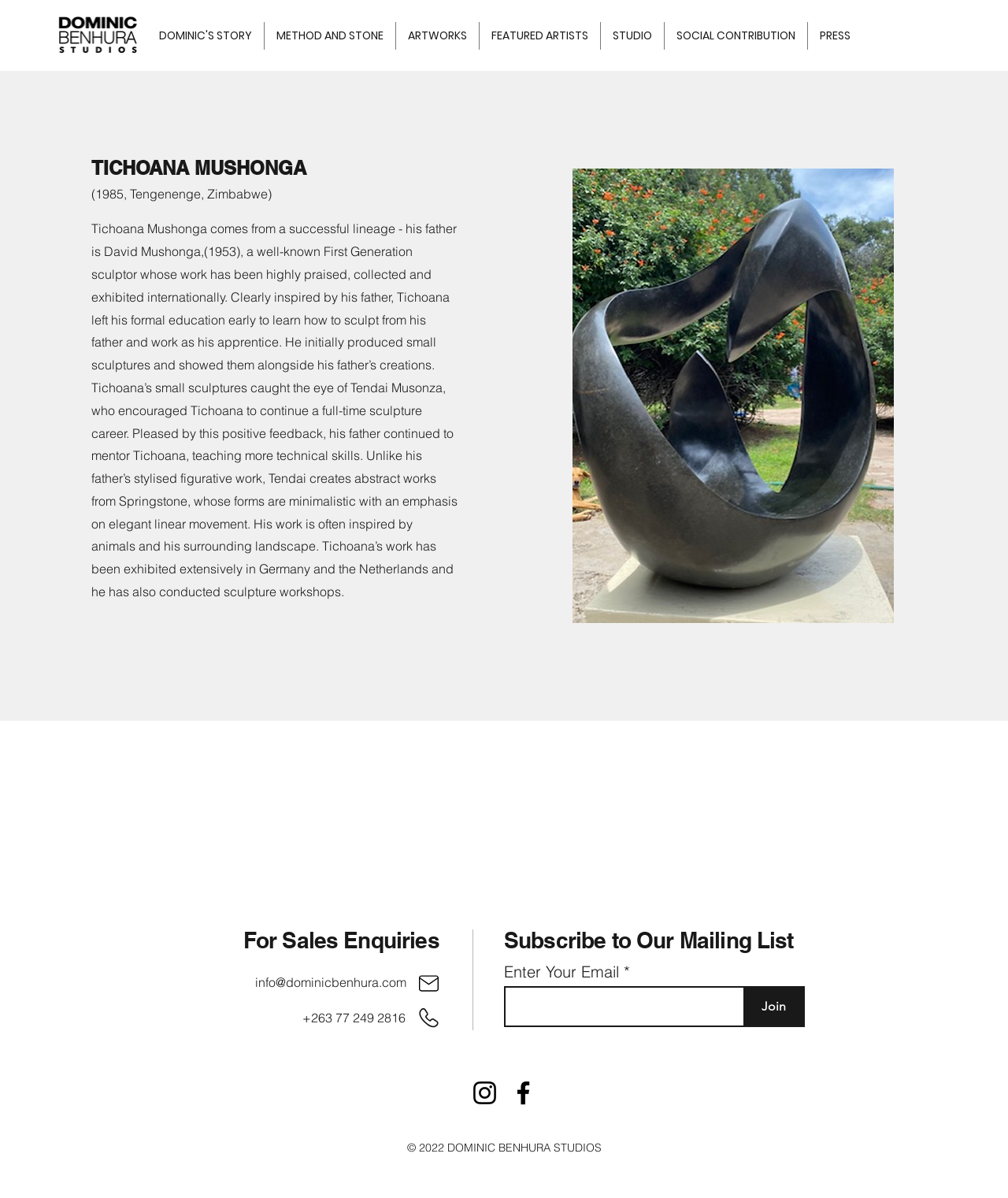Find the bounding box coordinates of the element to click in order to complete this instruction: "Send an email to info@dominicbenhura.com". The bounding box coordinates must be four float numbers between 0 and 1, denoted as [left, top, right, bottom].

[0.253, 0.813, 0.403, 0.827]